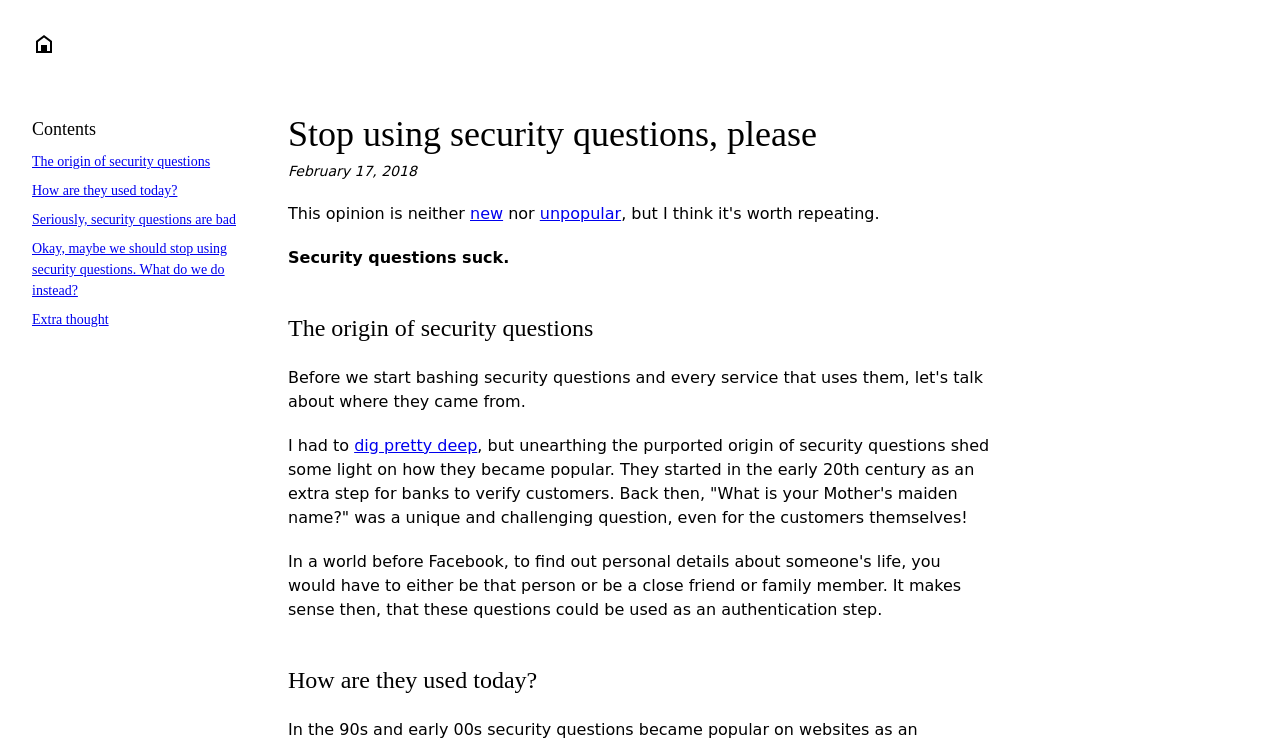Please determine the bounding box coordinates of the clickable area required to carry out the following instruction: "View the contents of the page". The coordinates must be four float numbers between 0 and 1, represented as [left, top, right, bottom].

[0.025, 0.16, 0.075, 0.187]